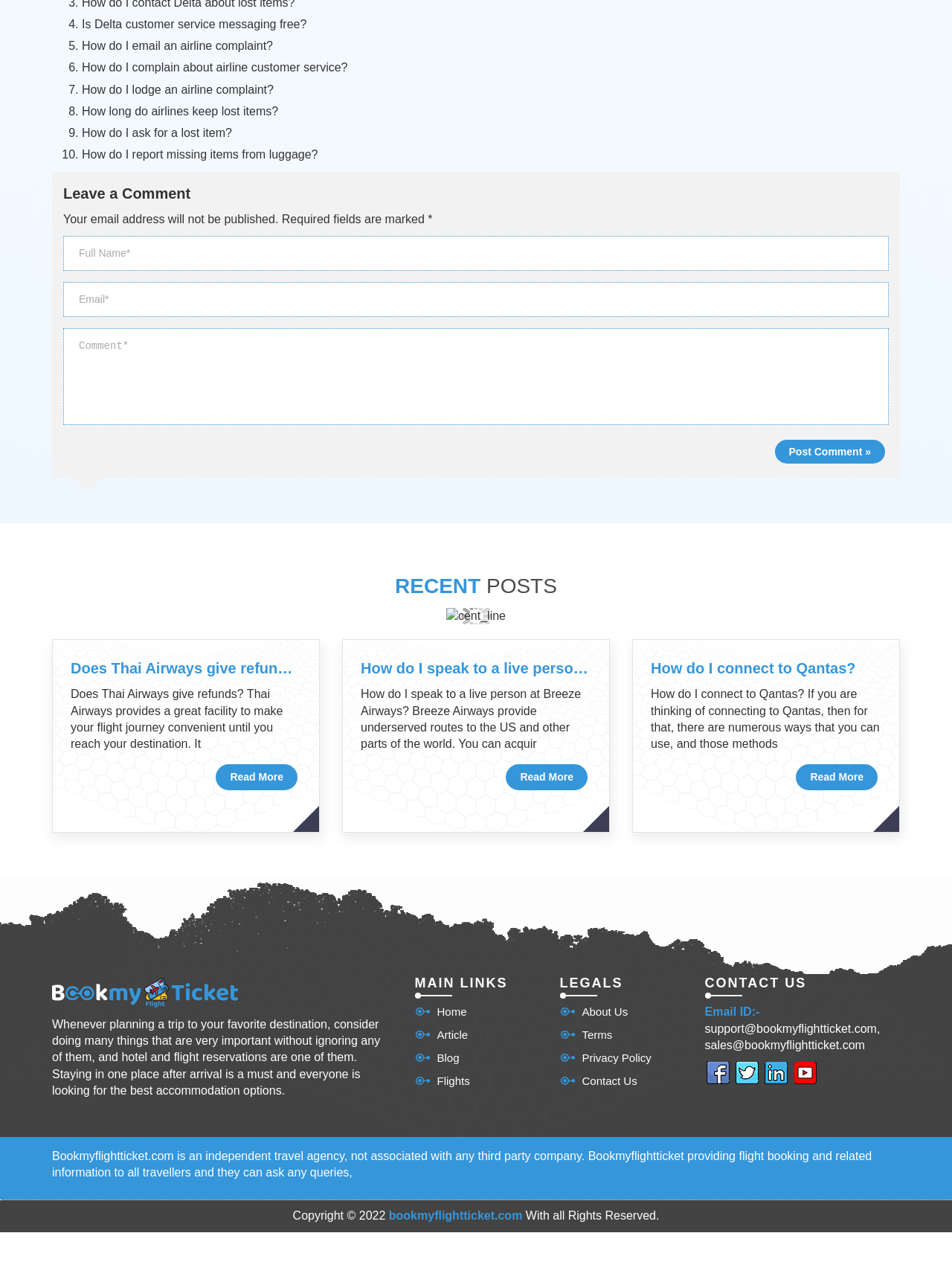Determine the coordinates of the bounding box that should be clicked to complete the instruction: "Leave a comment". The coordinates should be represented by four float numbers between 0 and 1: [left, top, right, bottom].

[0.066, 0.147, 0.2, 0.16]